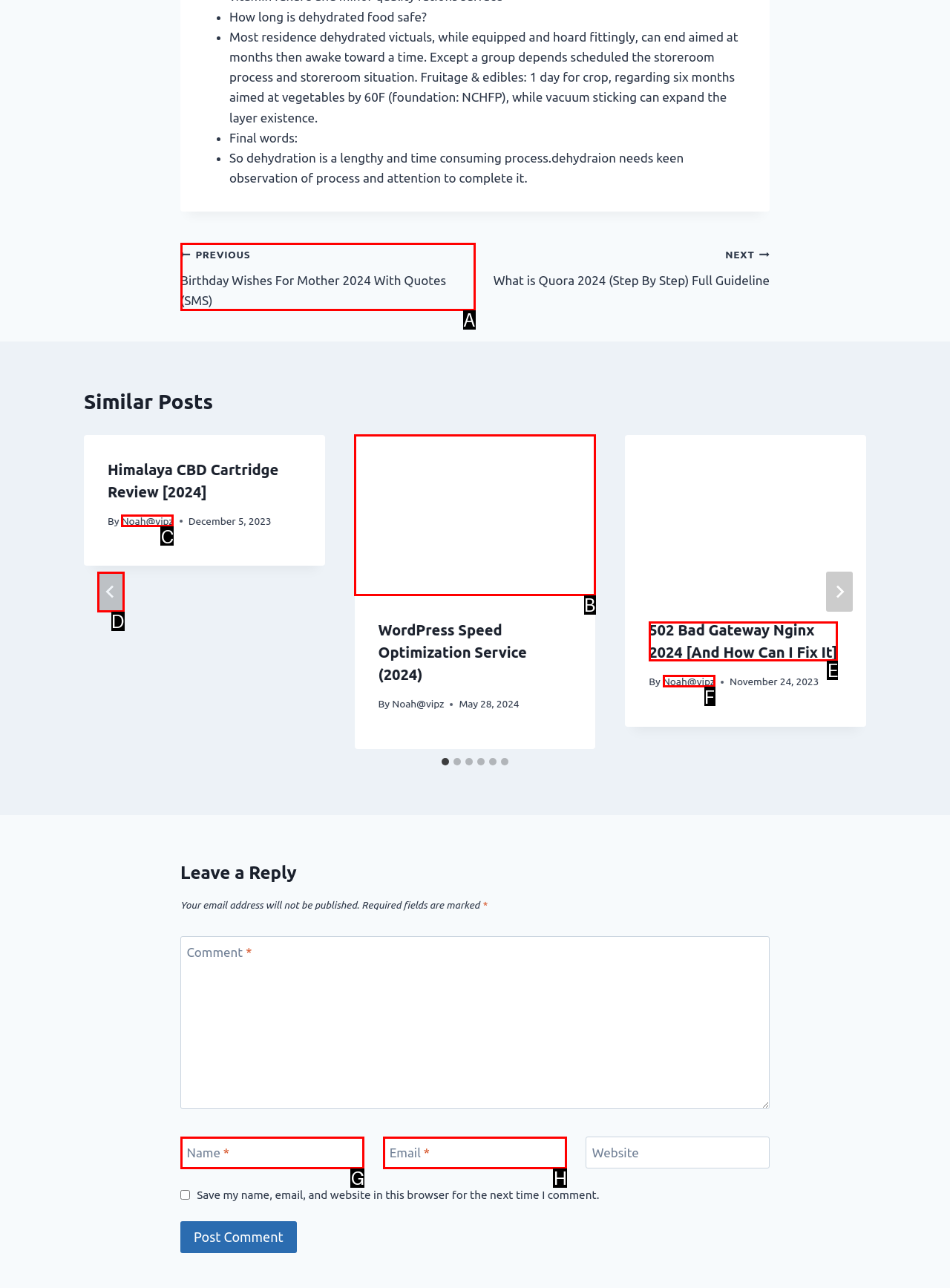Determine which letter corresponds to the UI element to click for this task: Go to the 'PREVIOUS' post
Respond with the letter from the available options.

A